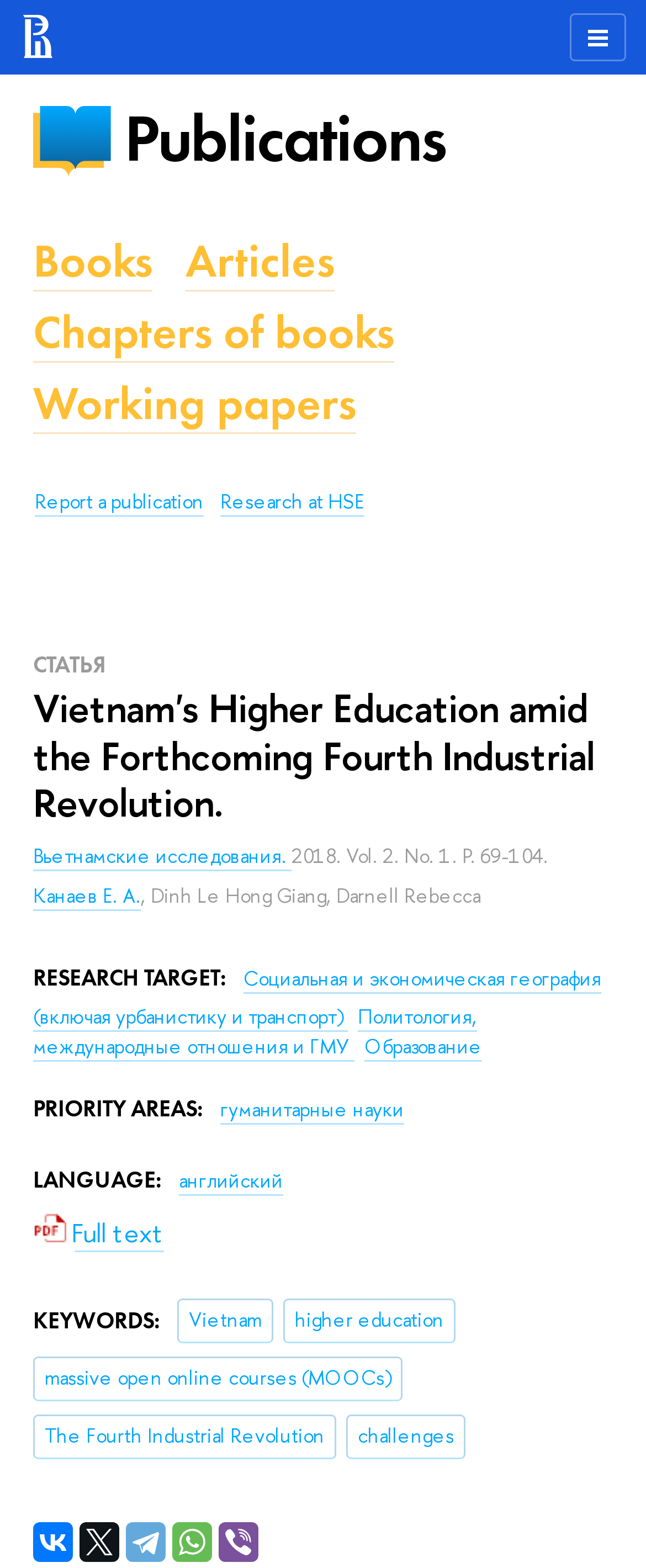Please find the bounding box coordinates of the element that you should click to achieve the following instruction: "Explore the 'Research at HSE' link". The coordinates should be presented as four float numbers between 0 and 1: [left, top, right, bottom].

[0.341, 0.311, 0.564, 0.329]